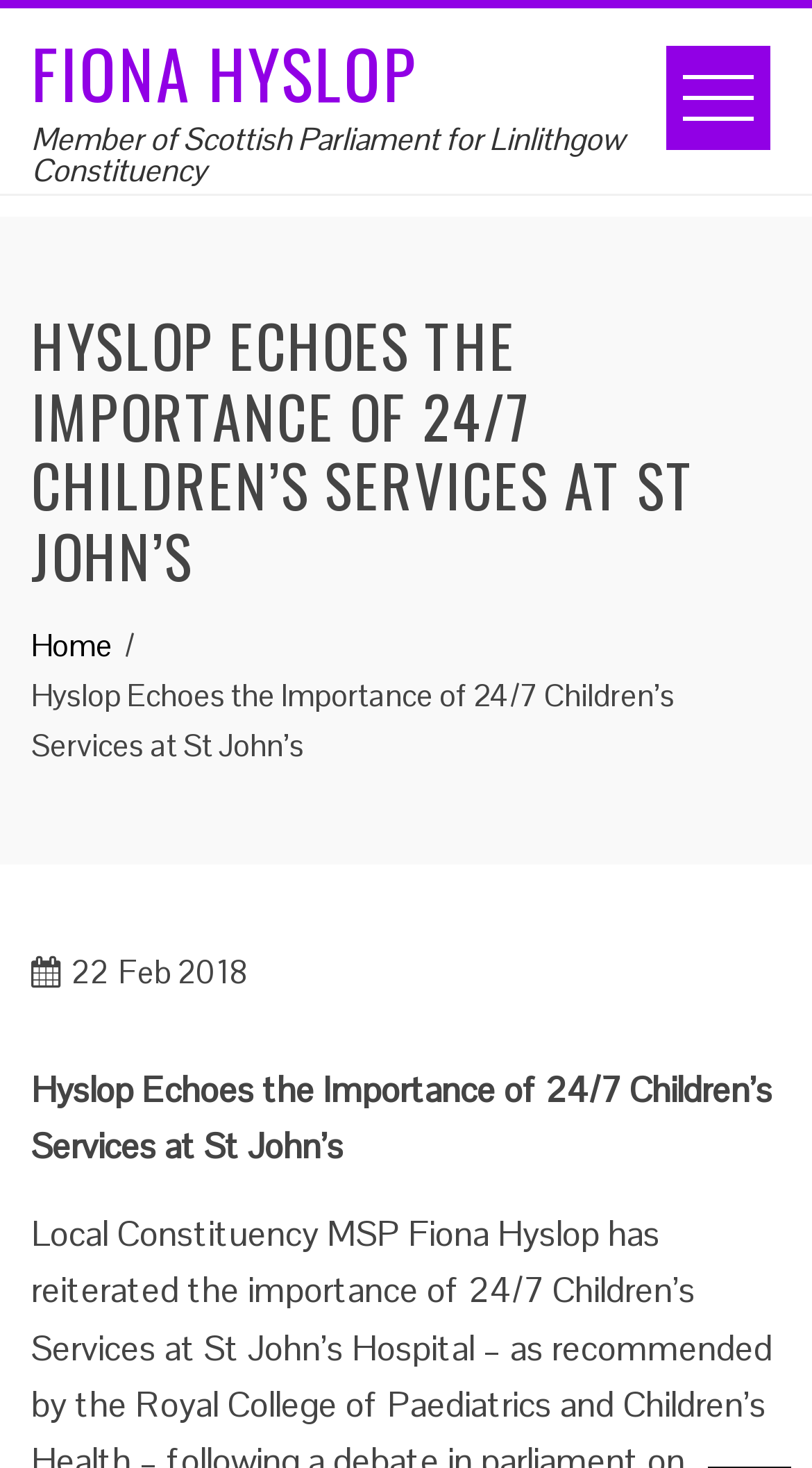From the given element description: "Home", find the bounding box for the UI element. Provide the coordinates as four float numbers between 0 and 1, in the order [left, top, right, bottom].

[0.038, 0.426, 0.138, 0.453]